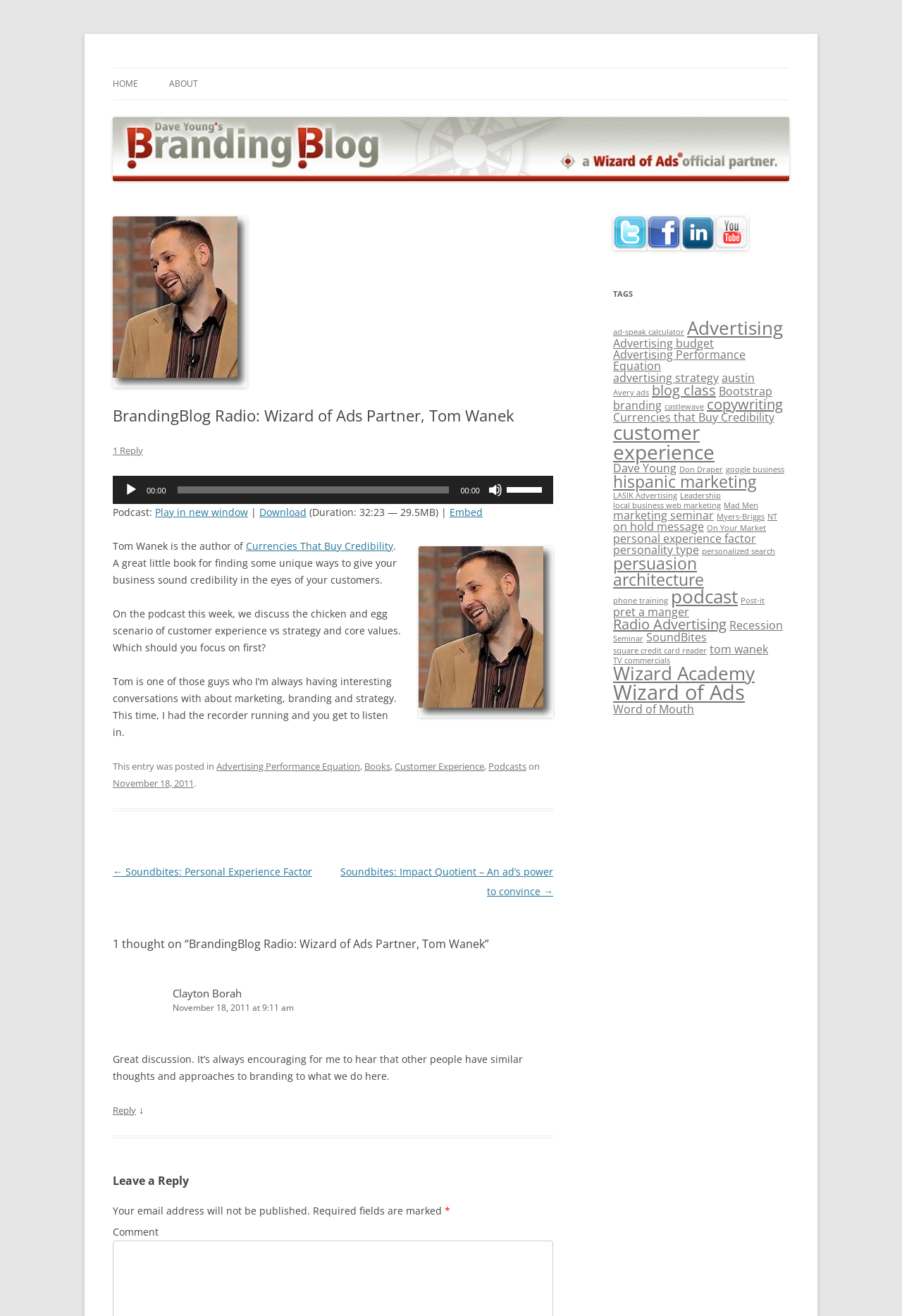Given the description: "About", determine the bounding box coordinates of the UI element. The coordinates should be formatted as four float numbers between 0 and 1, [left, top, right, bottom].

[0.188, 0.052, 0.22, 0.076]